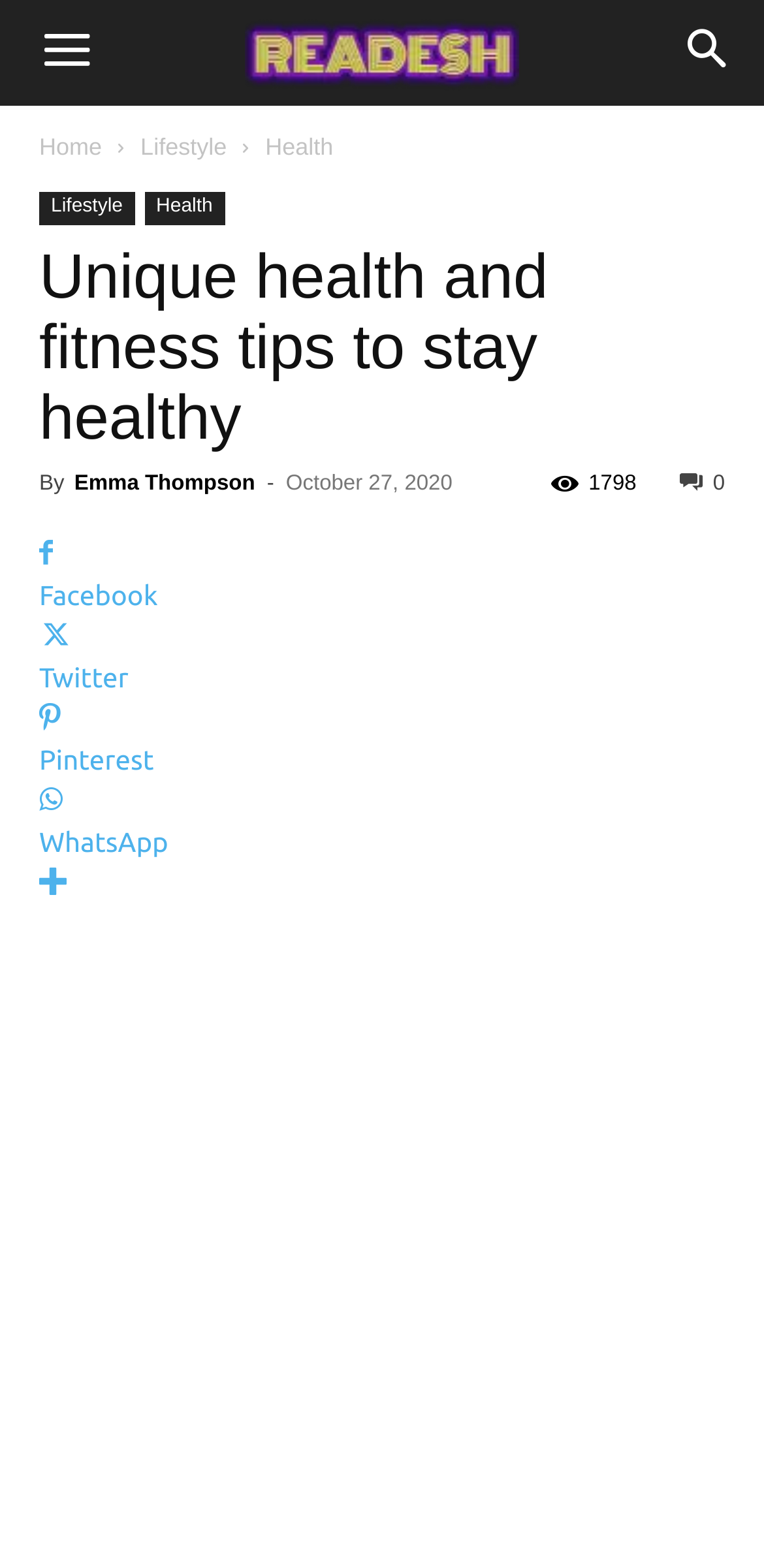Locate the bounding box coordinates of the clickable region necessary to complete the following instruction: "Click the menu button". Provide the coordinates in the format of four float numbers between 0 and 1, i.e., [left, top, right, bottom].

[0.005, 0.0, 0.169, 0.067]